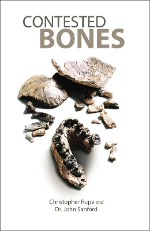Answer the question below in one word or phrase:
What is the subject of the book?

Paleoanthropological debates